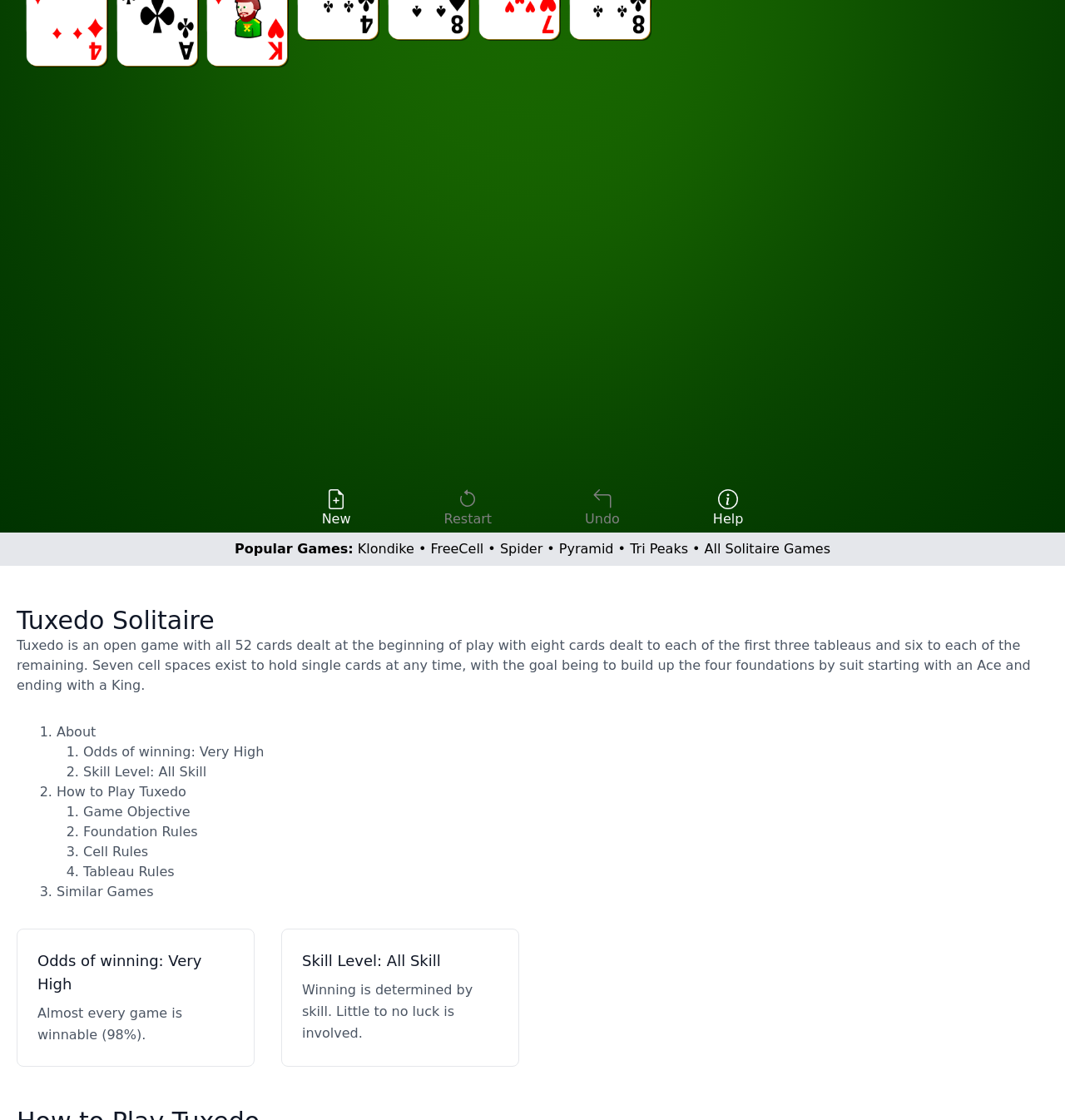Provide the bounding box coordinates for the UI element that is described by this text: "How to Play Tuxedo". The coordinates should be in the form of four float numbers between 0 and 1: [left, top, right, bottom].

[0.053, 0.7, 0.175, 0.714]